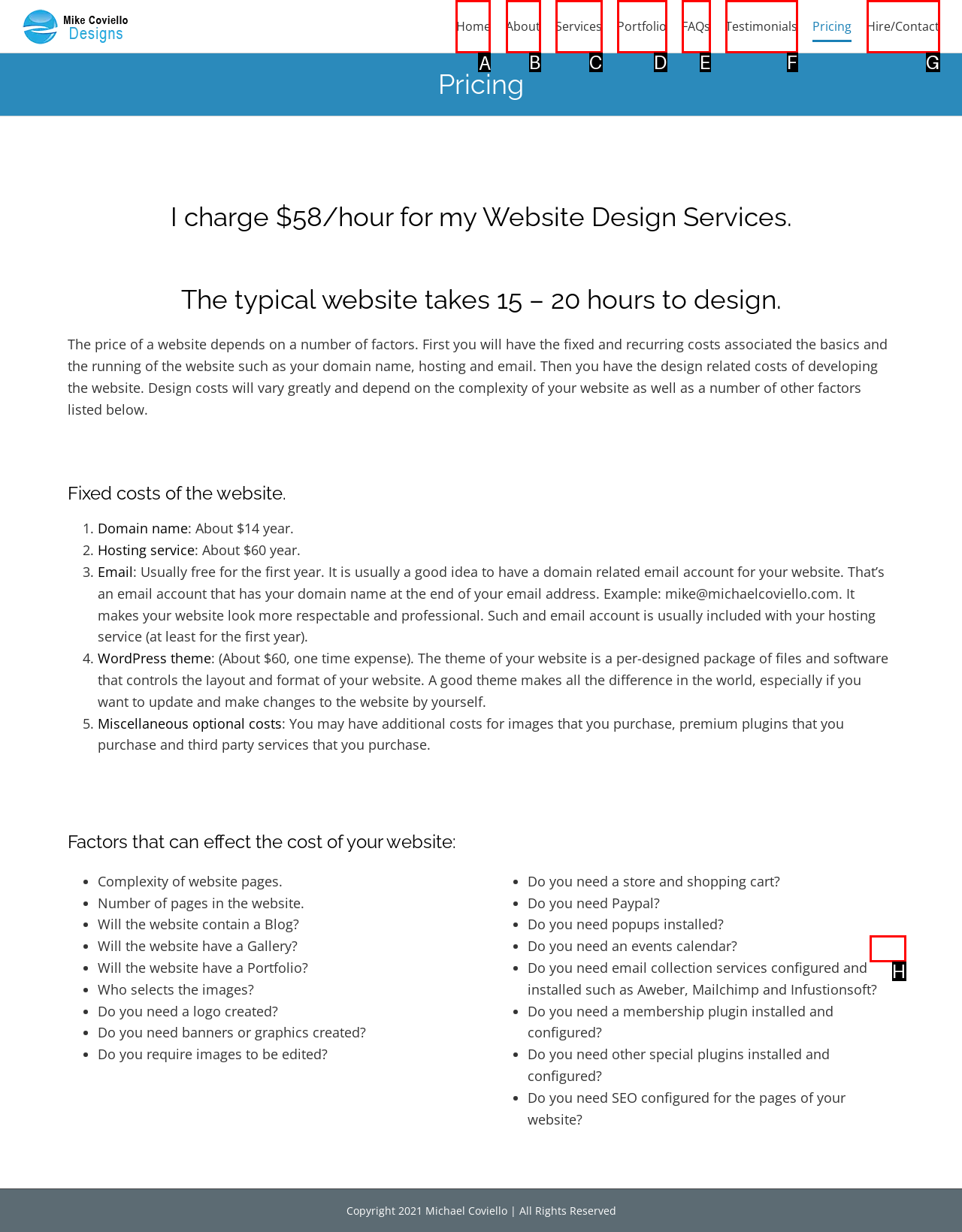Choose the UI element you need to click to carry out the task: Click the 'Home' link.
Respond with the corresponding option's letter.

A